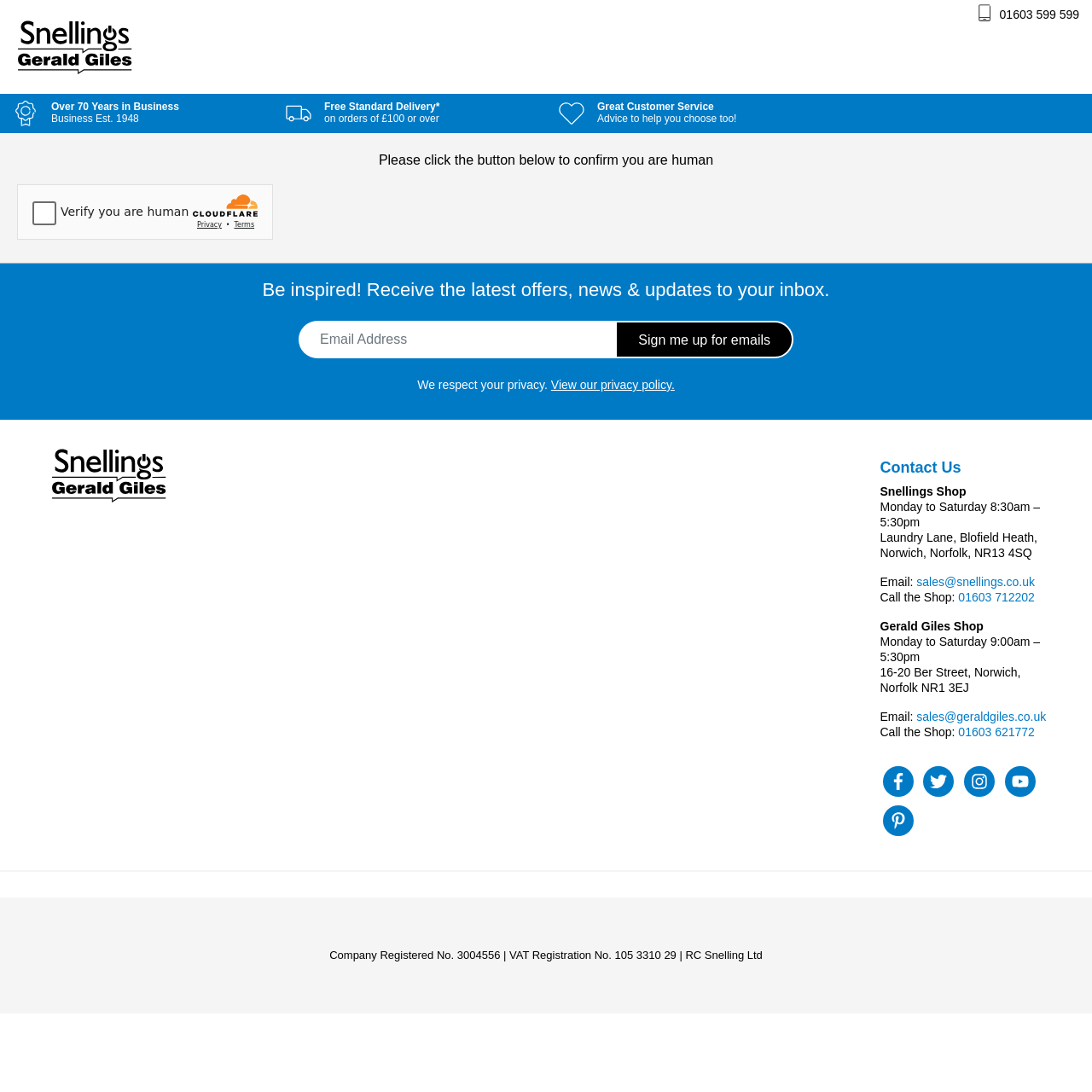How many social media links are listed at the bottom of the webpage?
Can you provide an in-depth and detailed response to the question?

The answer can be found by counting the number of social media links listed at the bottom of the webpage. There are five social media links, one for Facebook, Twitter, Instagram, Youtube, and Pinterest, which are located at the bottom of the webpage.